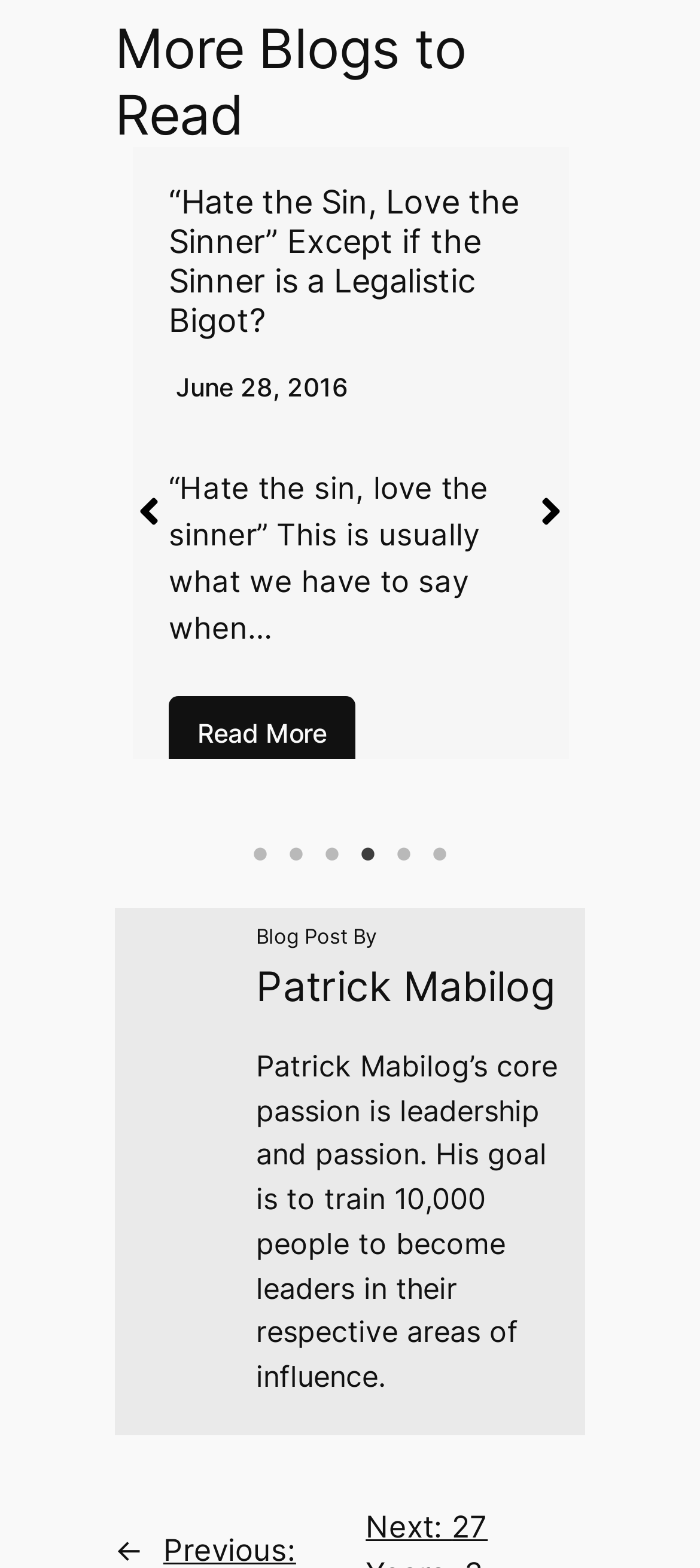Bounding box coordinates are to be given in the format (top-left x, top-left y, bottom-right x, bottom-right y). All values must be floating point numbers between 0 and 1. Provide the bounding box coordinate for the UI element described as: 6

[0.603, 0.813, 0.654, 0.835]